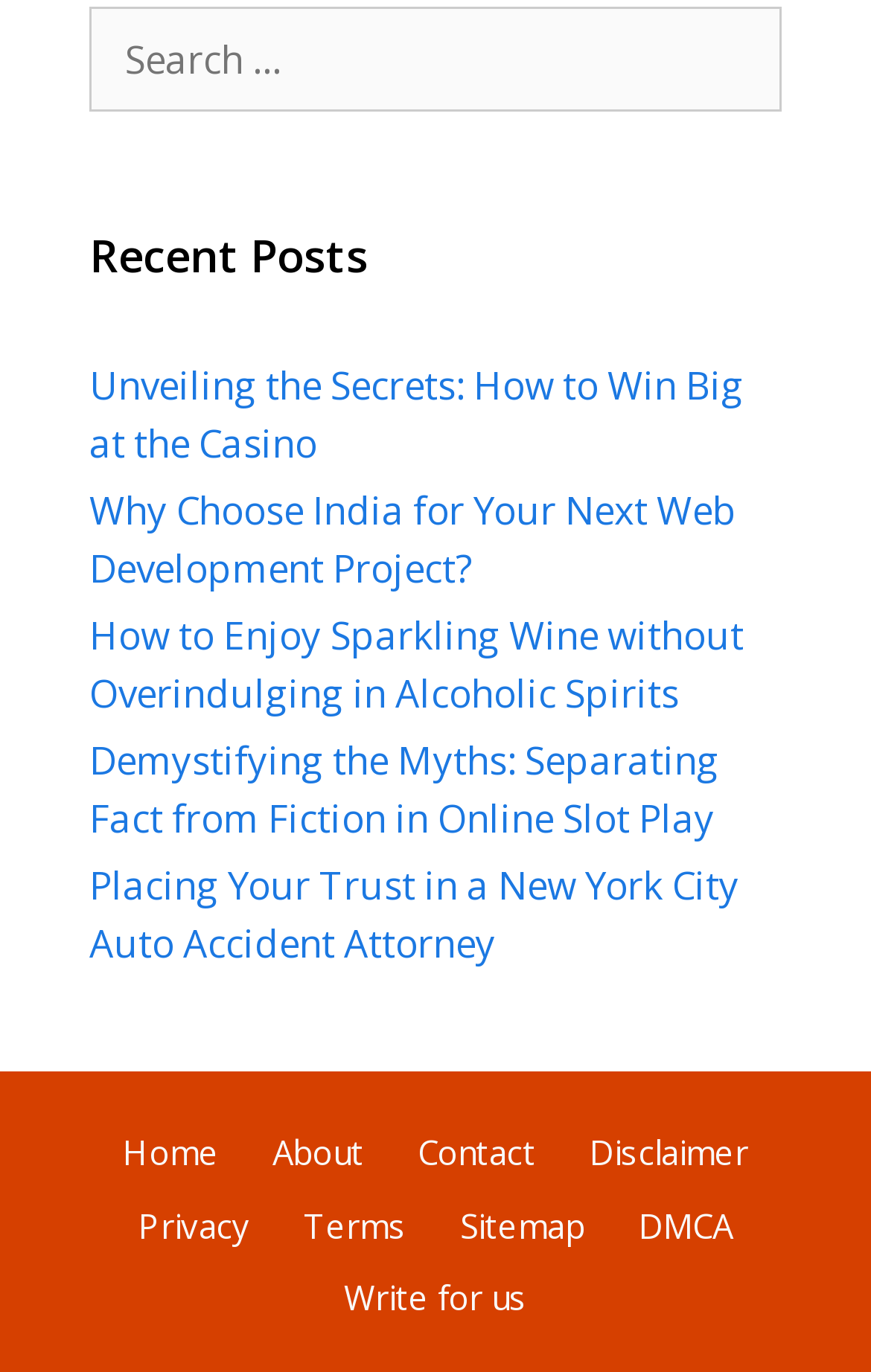Can you find the bounding box coordinates for the UI element given this description: "Write for us"? Provide the coordinates as four float numbers between 0 and 1: [left, top, right, bottom].

[0.395, 0.929, 0.605, 0.962]